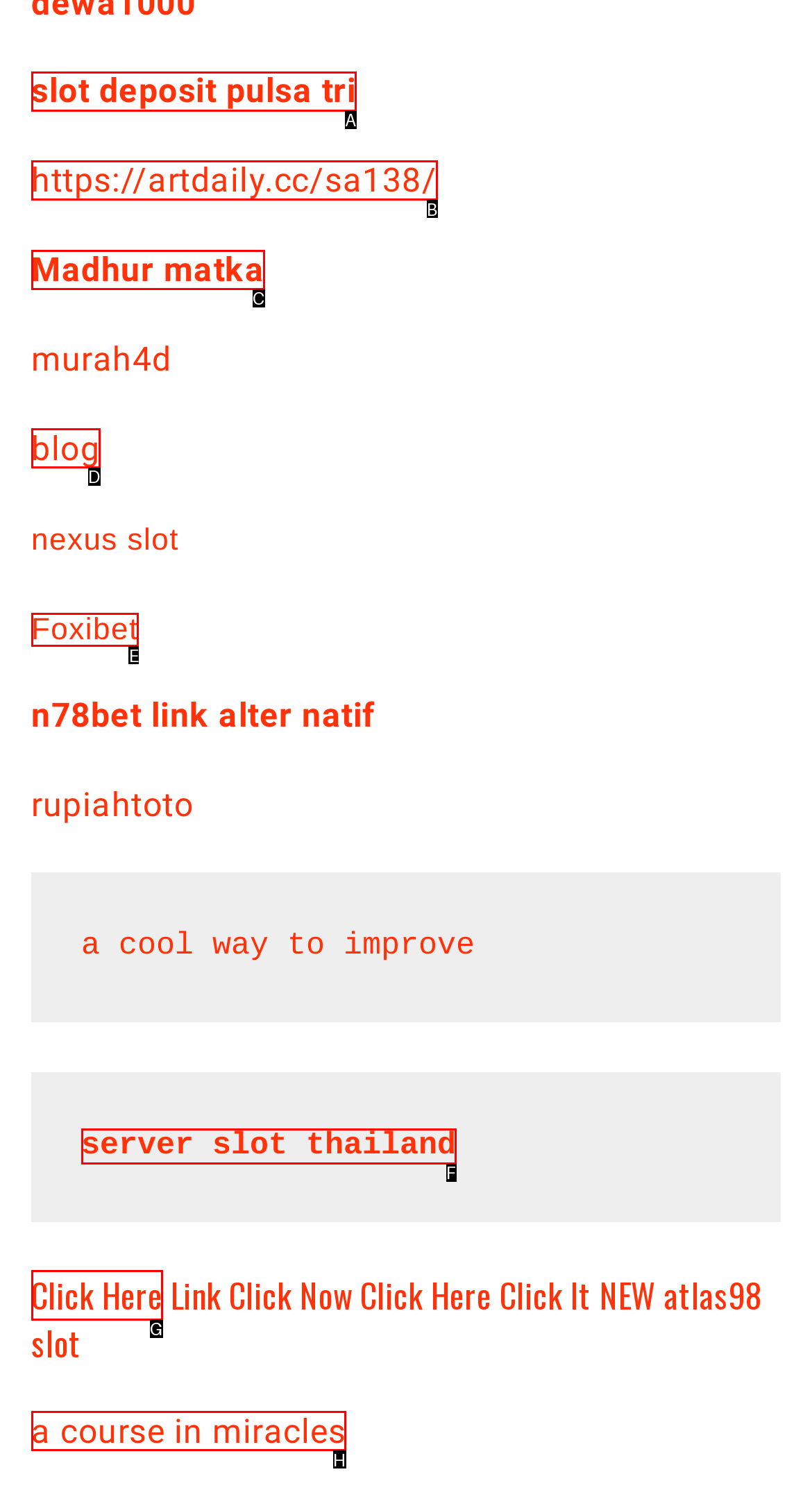Given the description: Foxibet, identify the HTML element that corresponds to it. Respond with the letter of the correct option.

E